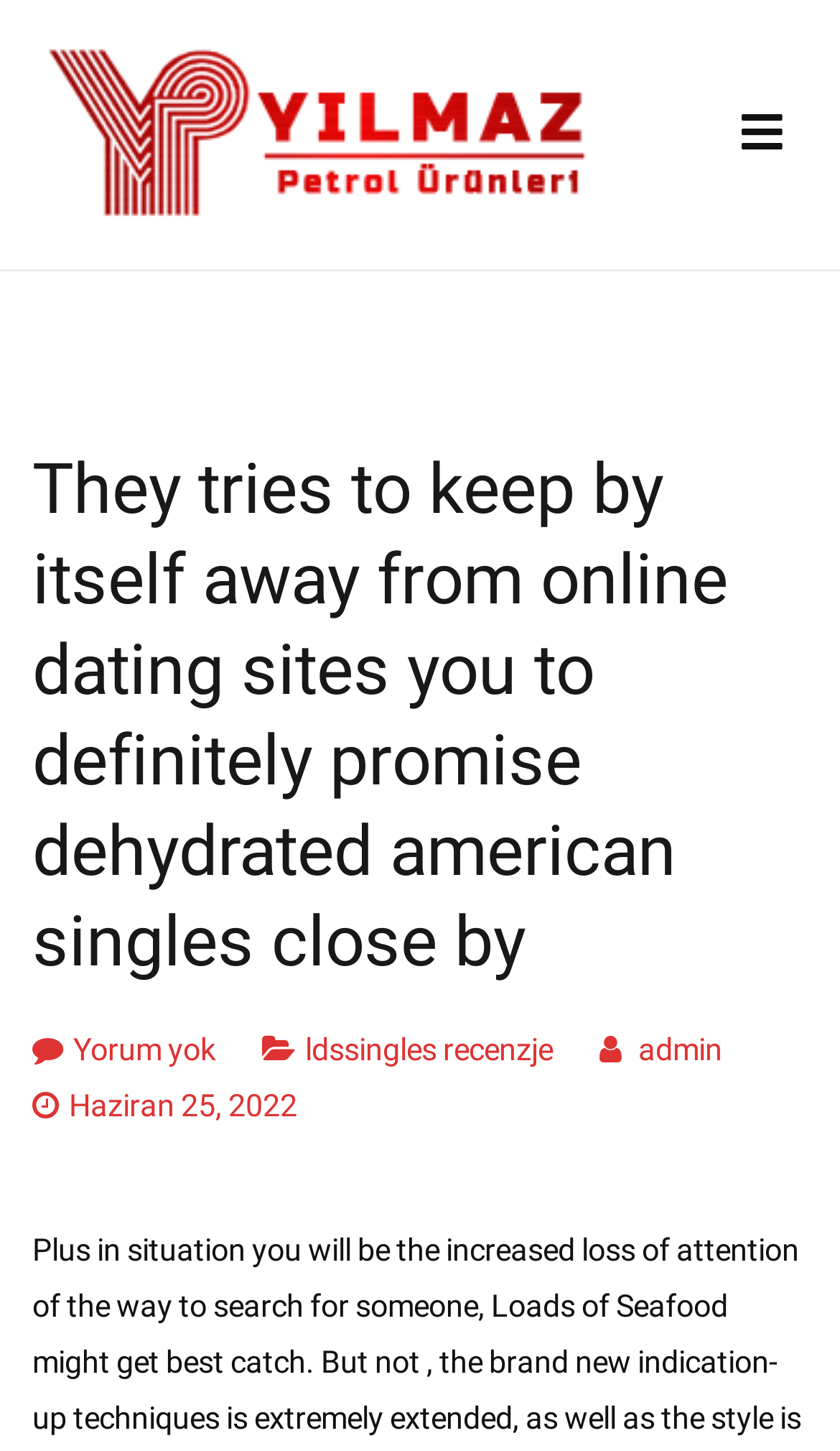How many images are there on the webpage?
Please answer the question with as much detail as possible using the screenshot.

There is only one image on the webpage, which is located at the top-left corner and has the name 'Yılmaz Petrol Ürünleri'.